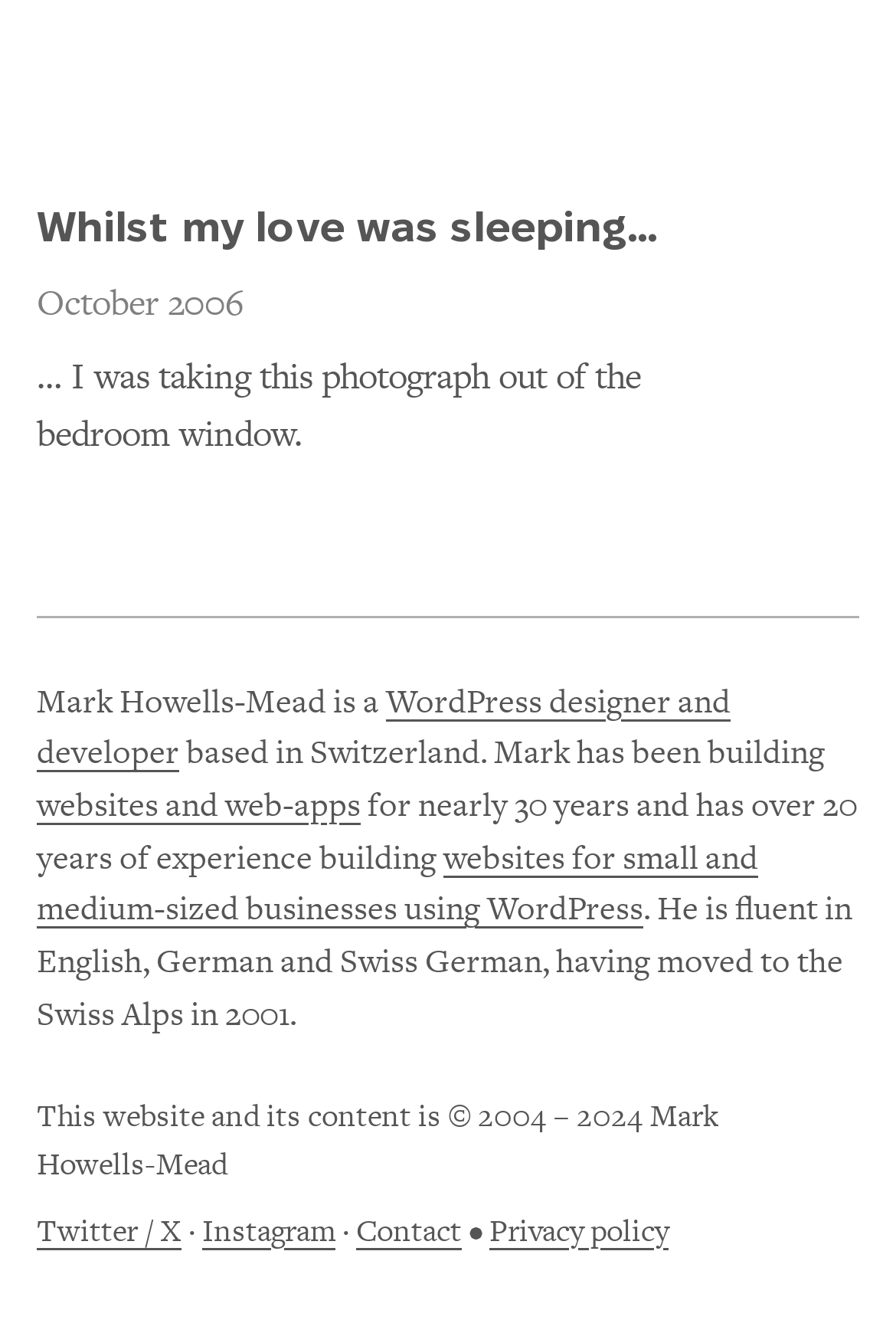Please identify the bounding box coordinates of the clickable area that will fulfill the following instruction: "Check the Instagram profile". The coordinates should be in the format of four float numbers between 0 and 1, i.e., [left, top, right, bottom].

[0.226, 0.906, 0.374, 0.939]